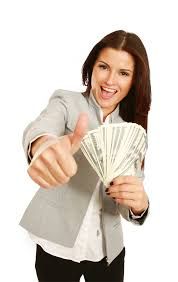What is the color of the backdrop?
Based on the image, answer the question with as much detail as possible.

The backdrop of the image is plain white, which serves to emphasize the woman's enthusiasm and the money she is showcasing, drawing the viewer's attention to the central message of the image.